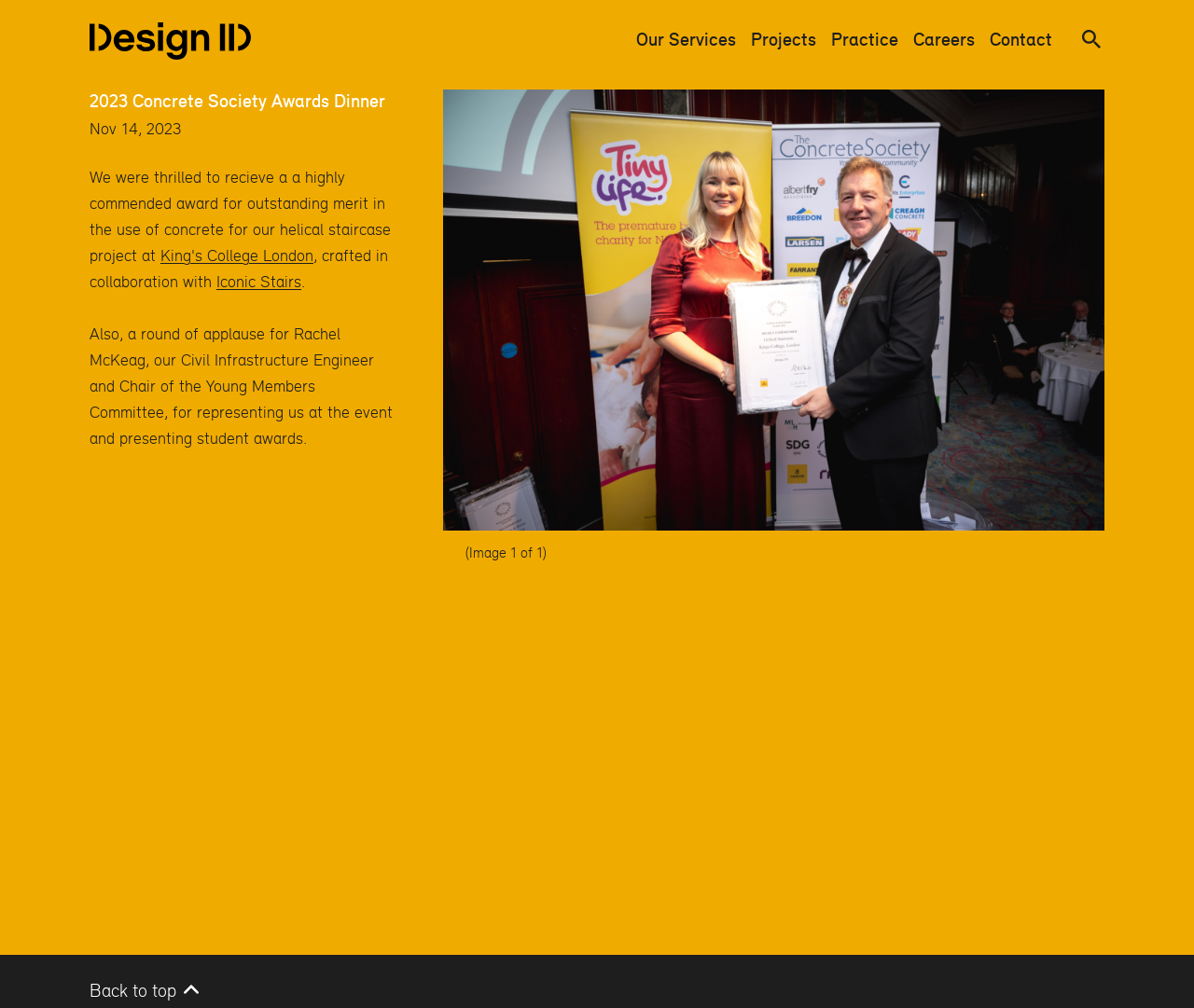Please locate the bounding box coordinates of the region I need to click to follow this instruction: "search for something".

[0.906, 0.03, 0.925, 0.052]